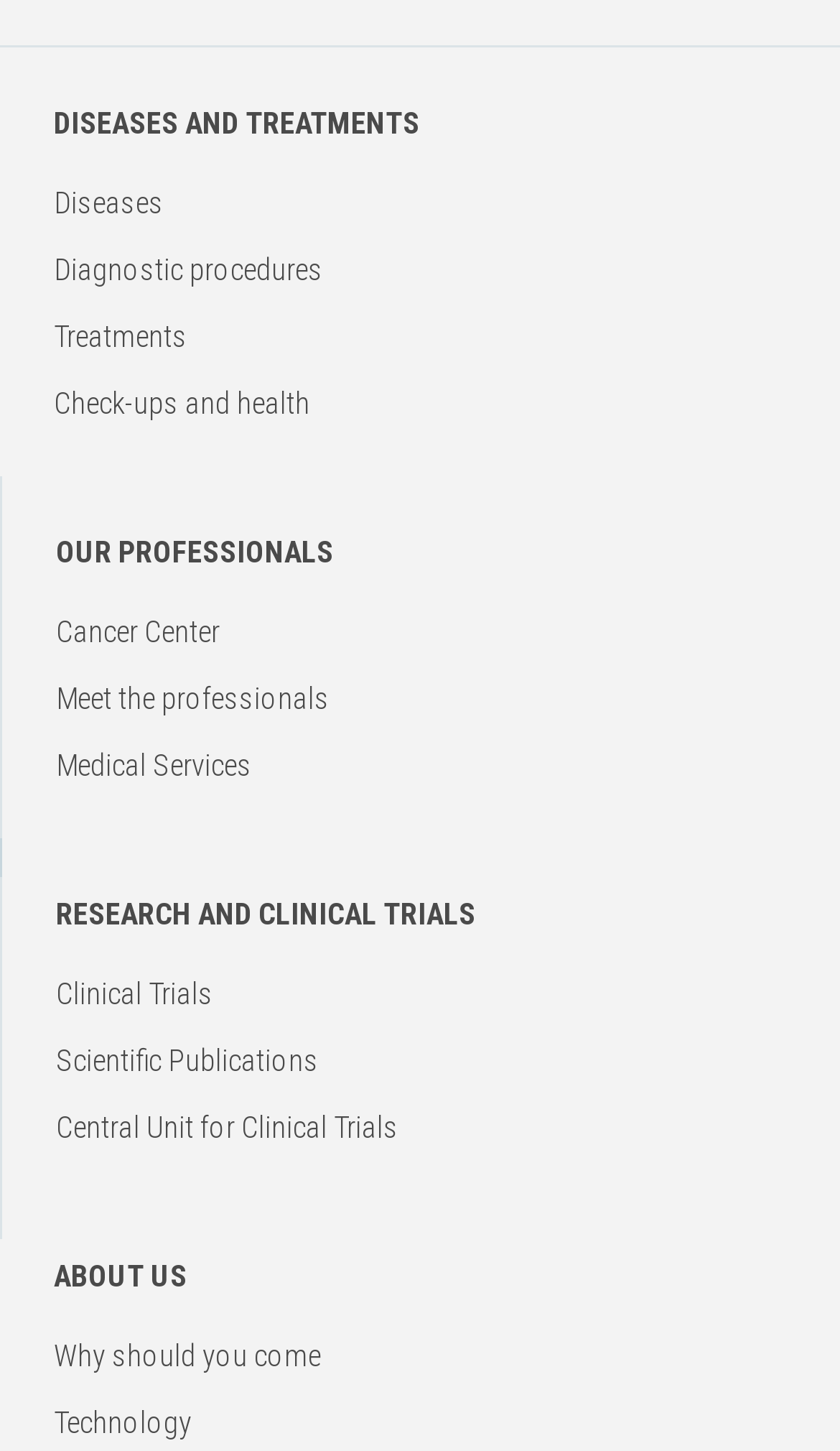Specify the bounding box coordinates for the region that must be clicked to perform the given instruction: "Learn about cancer center".

[0.067, 0.424, 0.262, 0.447]